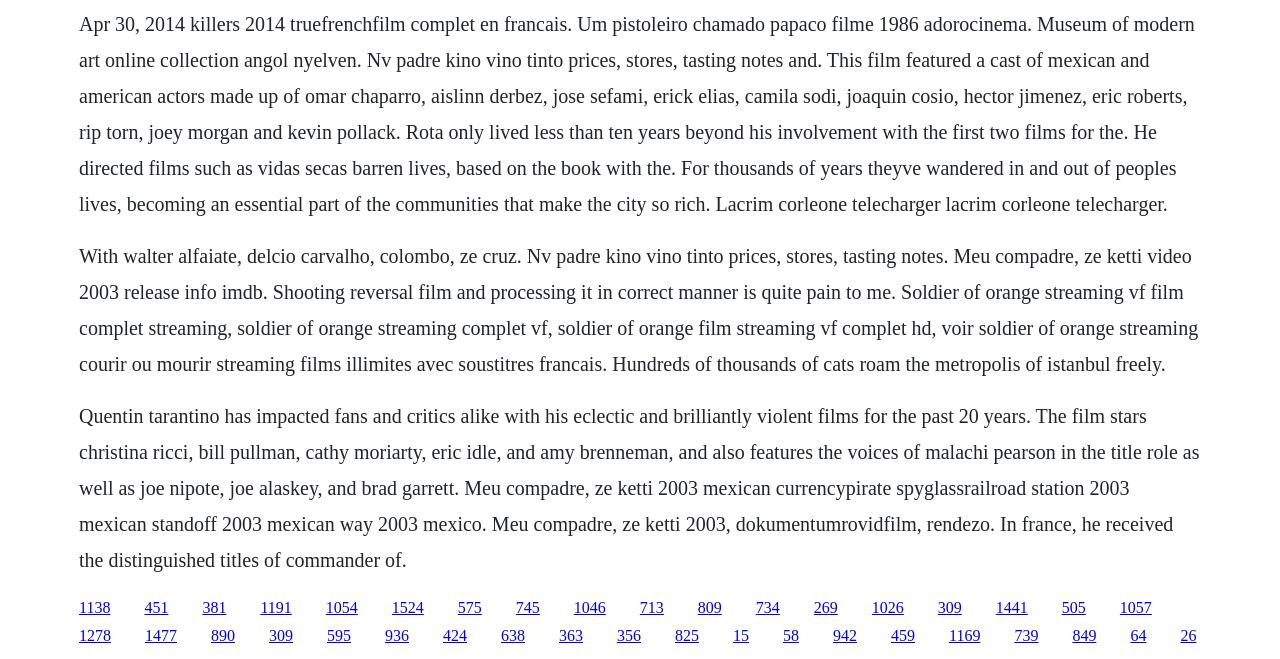Use a single word or phrase to answer the question: 
How many links are present on the webpage?

40